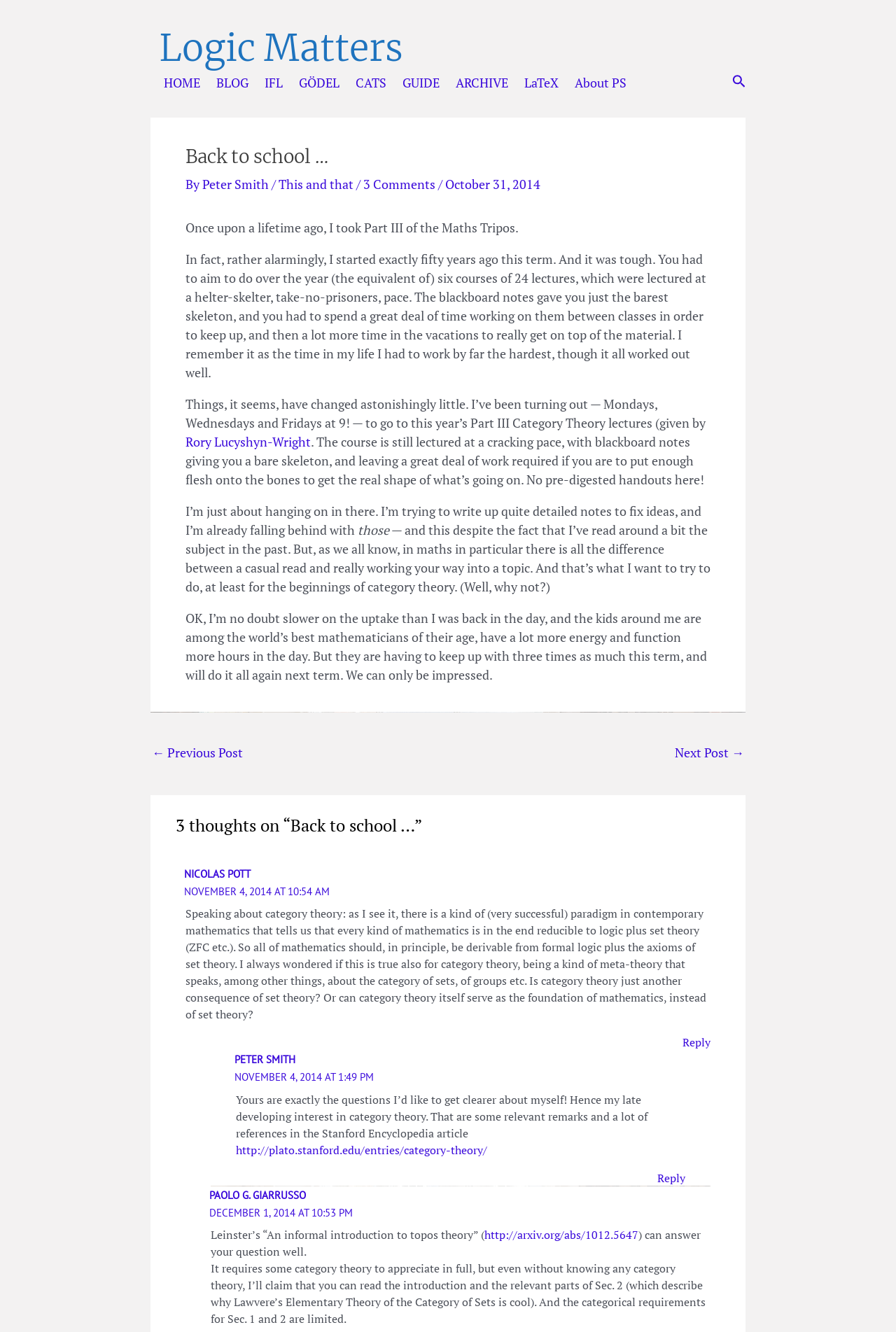Articulate a complete and detailed caption of the webpage elements.

This webpage is a blog post titled "Back to school …" by Peter Smith. At the top of the page, there is a navigation menu with links to "HOME", "BLOG", "IFL", "GÖDEL", "CATS", "GUIDE", "ARCHIVE", "LaTeX", and "About PS". On the top right, there is a search icon link.

The main content of the page is an article written by Peter Smith, which starts with a heading "Back to school …" followed by the author's name and a link to "This and that" and "3 Comments". The article is a personal reflection on the author's experience taking Part III of the Maths Tripos fifty years ago and how it compares to the current experience of attending category theory lectures.

Below the article, there is a post navigation section with links to the previous and next posts. Following this, there are three comments on the article, each with a heading indicating the number of thoughts on the article. The comments are from Nicolas Pott, Peter Smith, and Paolo G. Giarrusso, each with their own header, timestamp, and text. The comments discuss category theory, its relationship to set theory, and provide references to relevant resources.

Throughout the page, there are various links to other websites, articles, and resources related to category theory and mathematics.